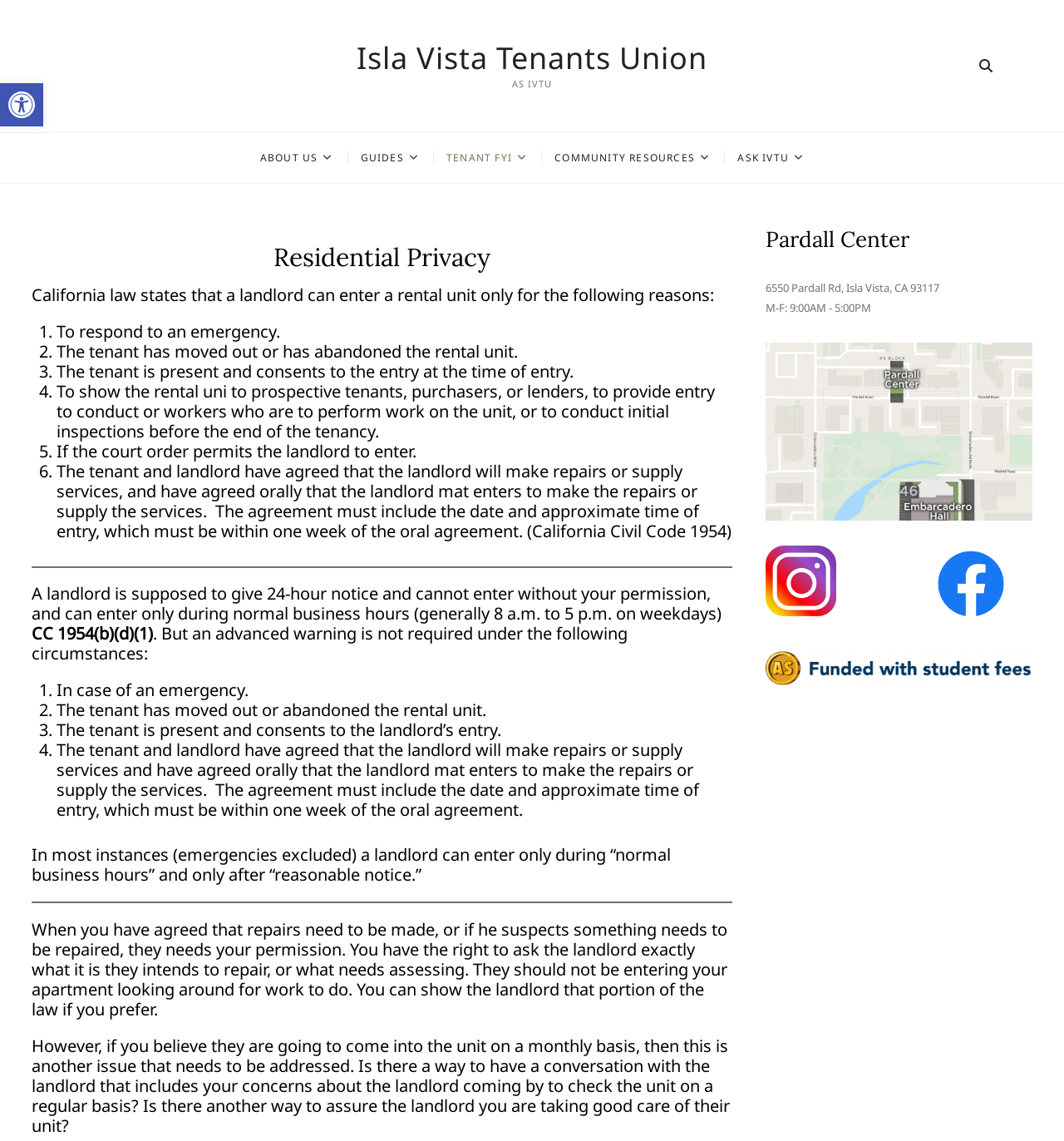Identify the bounding box coordinates for the UI element described as: "Guides".

[0.327, 0.117, 0.406, 0.16]